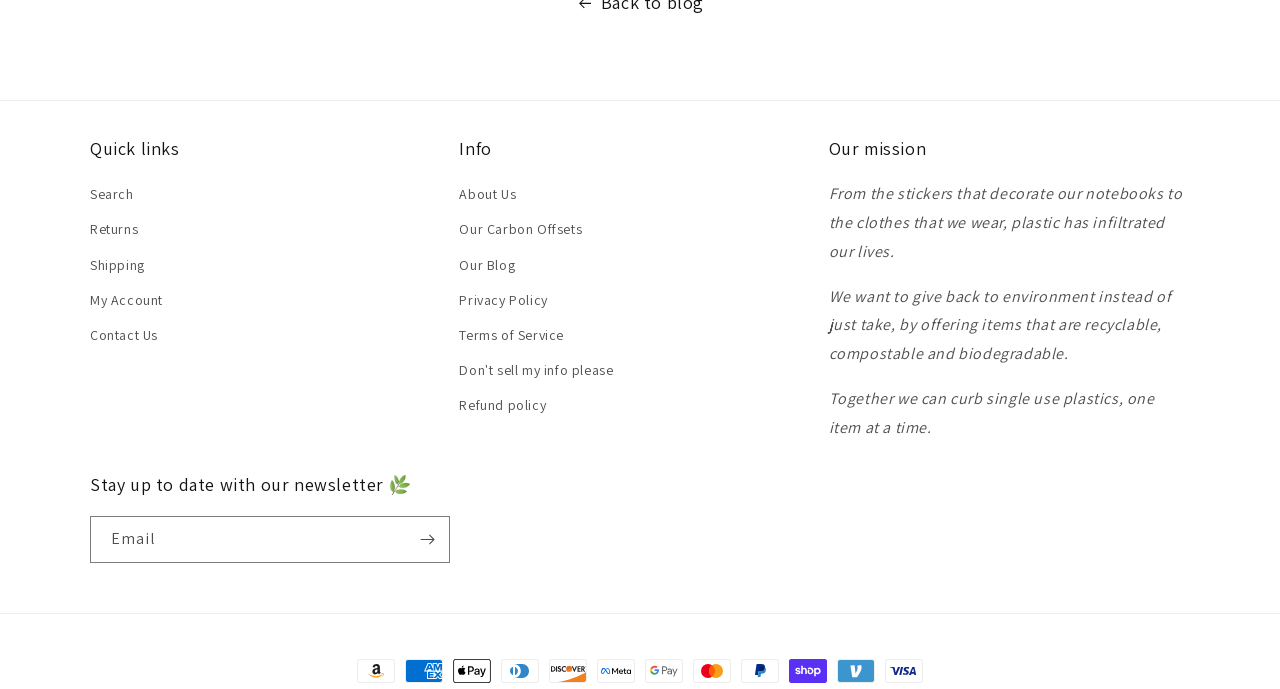Determine the bounding box coordinates for the clickable element to execute this instruction: "Check the latest news in 'Breaking News' section". Provide the coordinates as four float numbers between 0 and 1, i.e., [left, top, right, bottom].

None